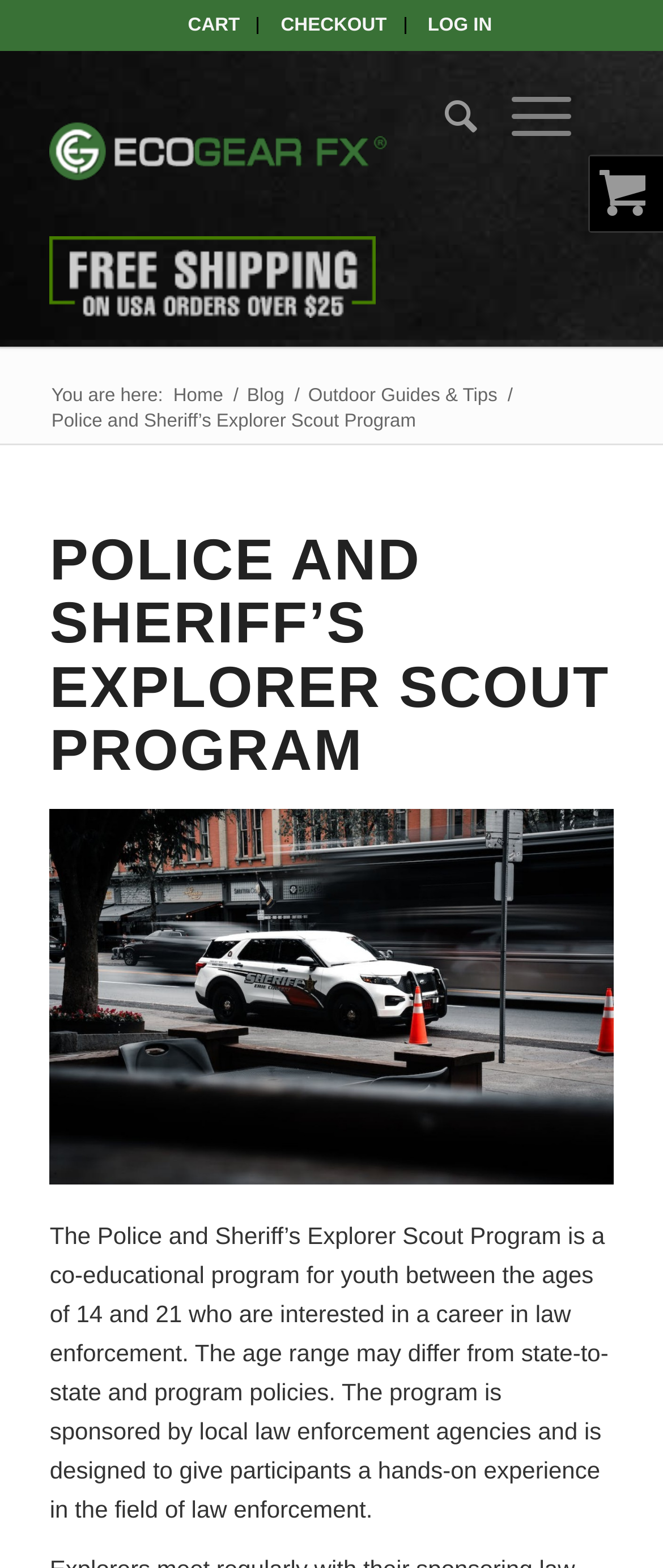What type of program is the Police and Sheriff’s Explorer Scout Program?
Based on the image, respond with a single word or phrase.

Co-educational